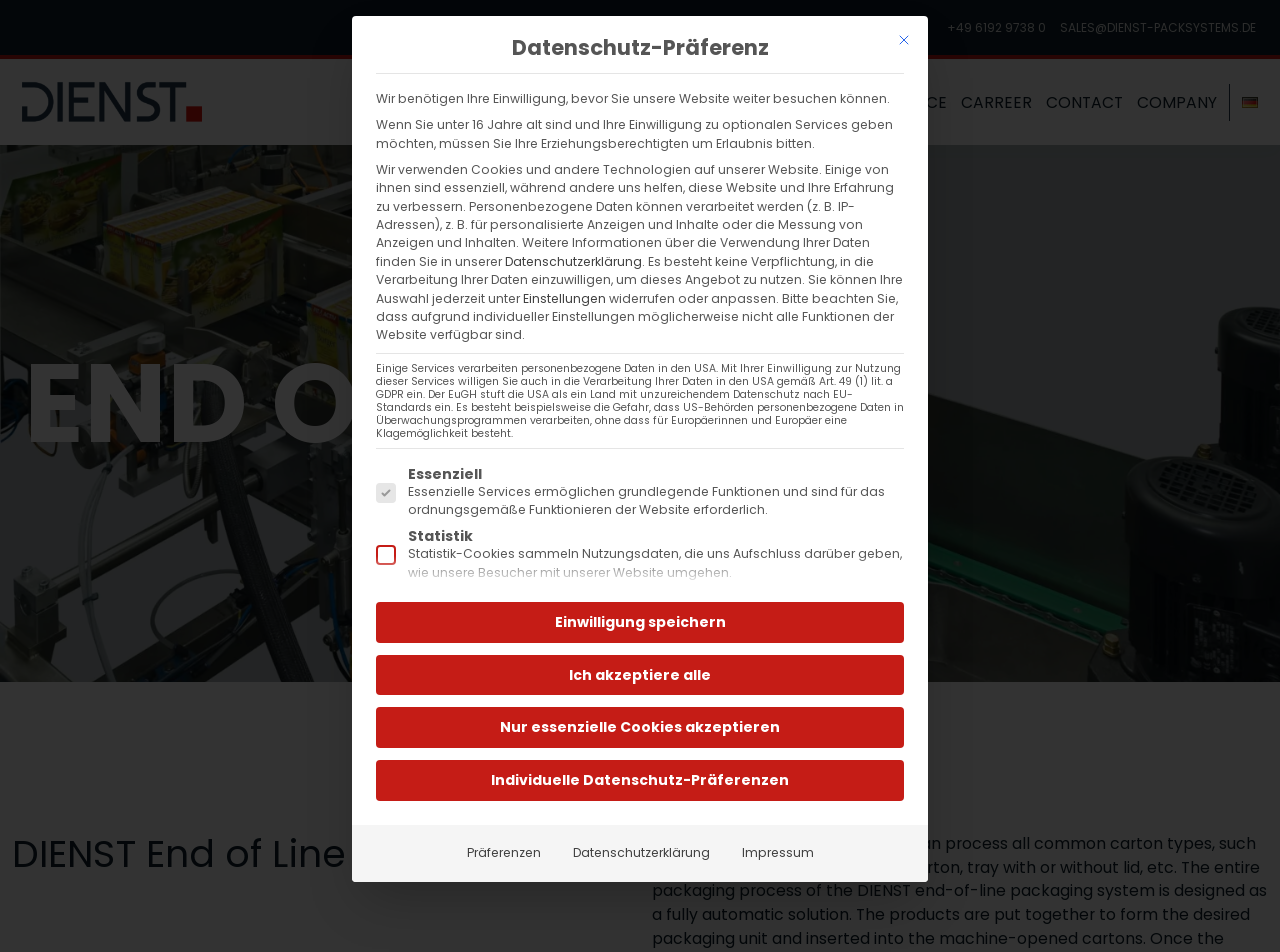Specify the bounding box coordinates of the area to click in order to execute this command: 'Click on the 'Home' link'. The coordinates should consist of four float numbers ranging from 0 to 1, and should be formatted as [left, top, right, bottom].

None